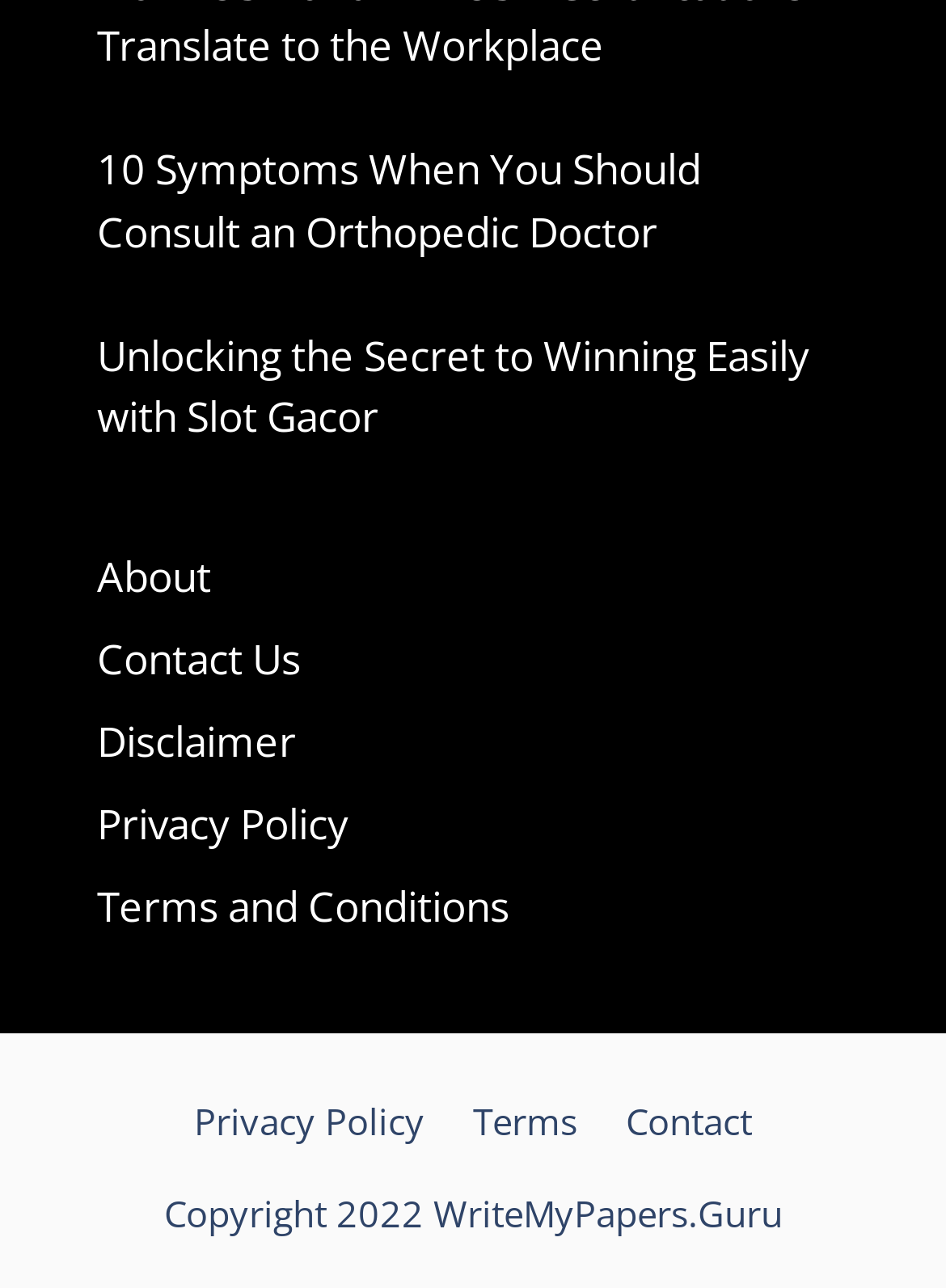Using the details in the image, give a detailed response to the question below:
How many links are in the footer section?

The footer section of the webpage contains links to 'About', 'Contact Us', 'Disclaimer', 'Privacy Policy', 'Terms and Conditions', and 'Copyright 2022 WriteMyPapers.Guru', so there are 6 links in the footer section.